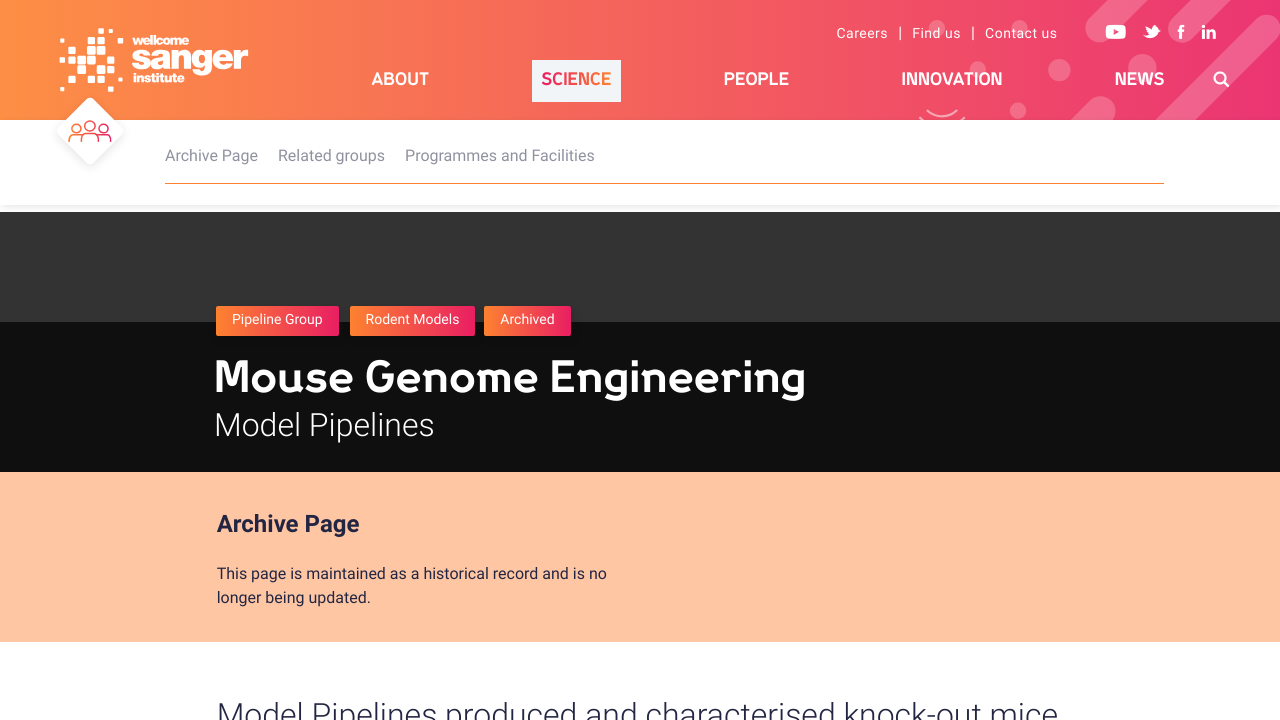Bounding box coordinates are specified in the format (top-left x, top-left y, bottom-right x, bottom-right y). All values are floating point numbers bounded between 0 and 1. Please provide the bounding box coordinate of the region this sentence describes: parent_node: Name * name="author"

None